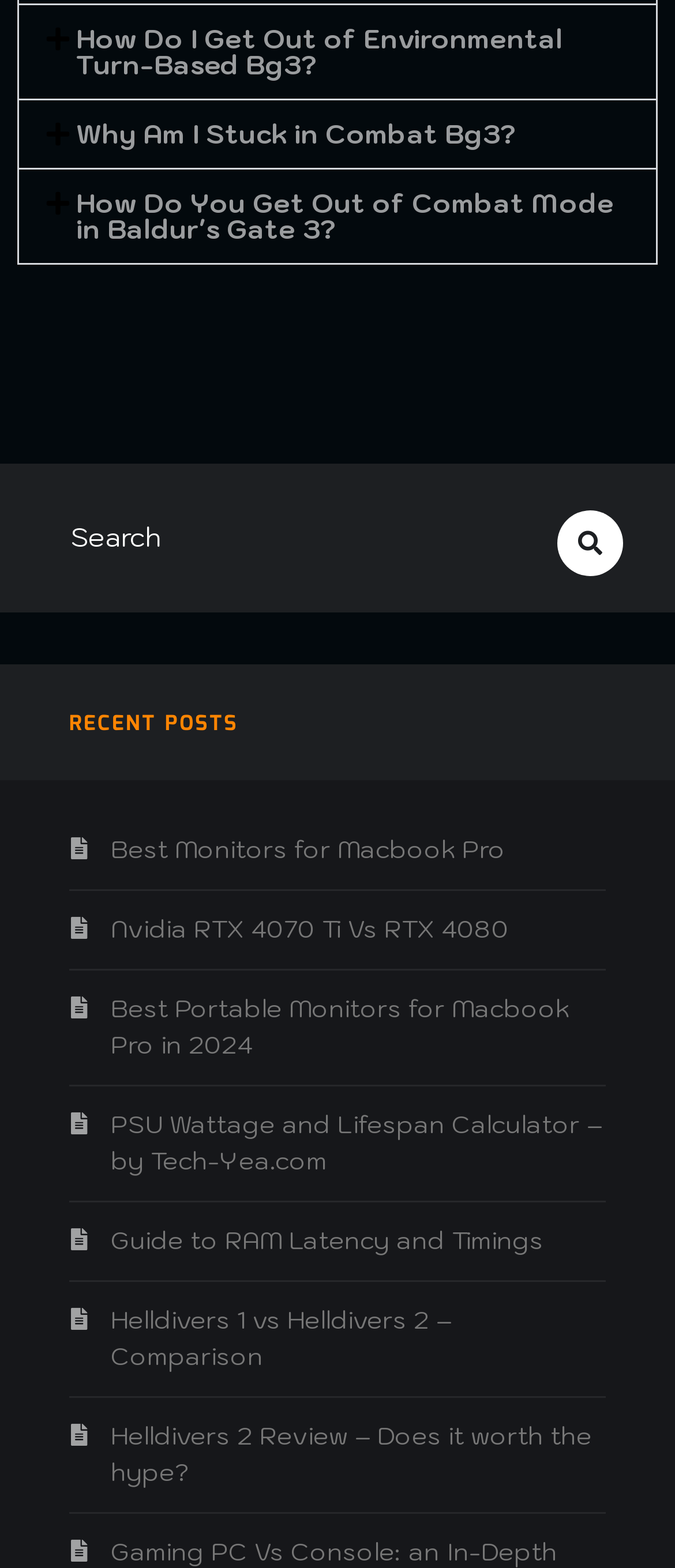What is the category of the links below 'RECENT POSTS'?
Please use the image to provide a one-word or short phrase answer.

Technology and Gaming